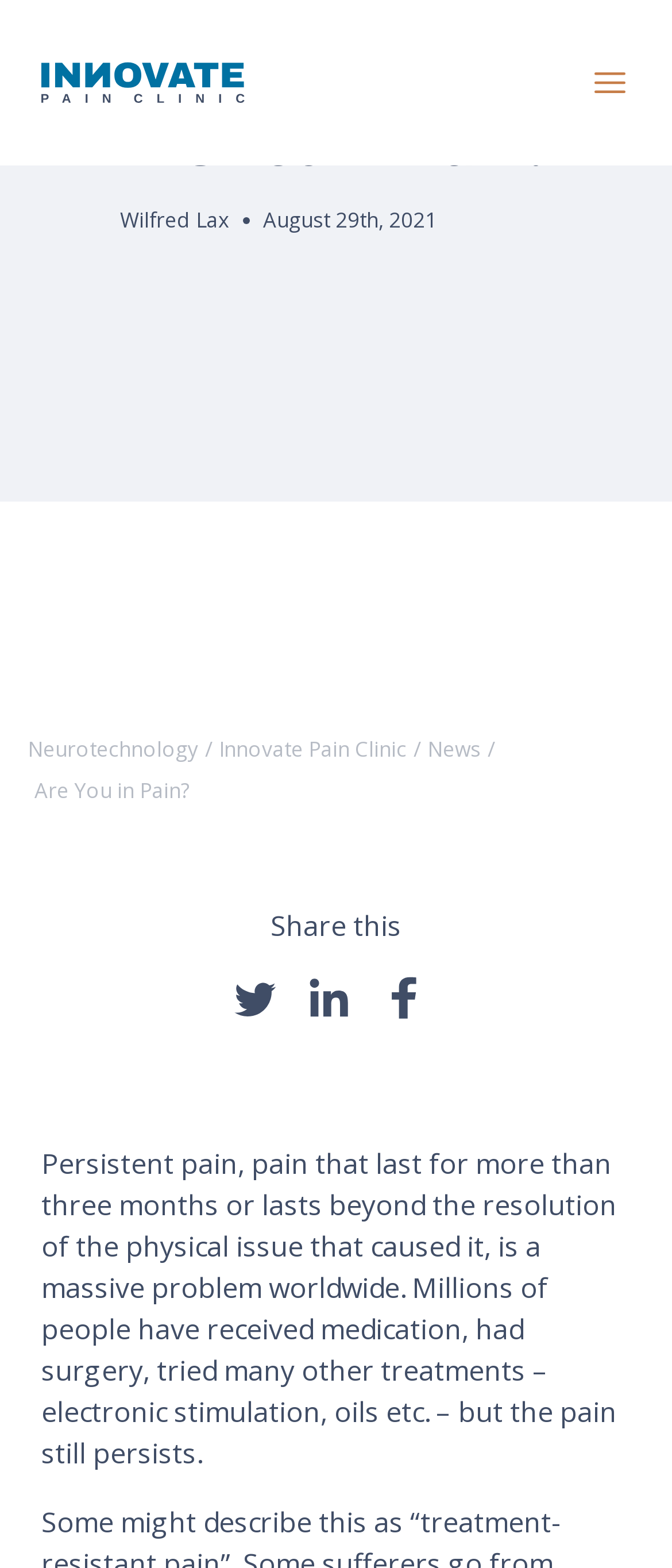Determine the bounding box coordinates of the clickable region to execute the instruction: "Follow on Facebook". The coordinates should be four float numbers between 0 and 1, denoted as [left, top, right, bottom].

None